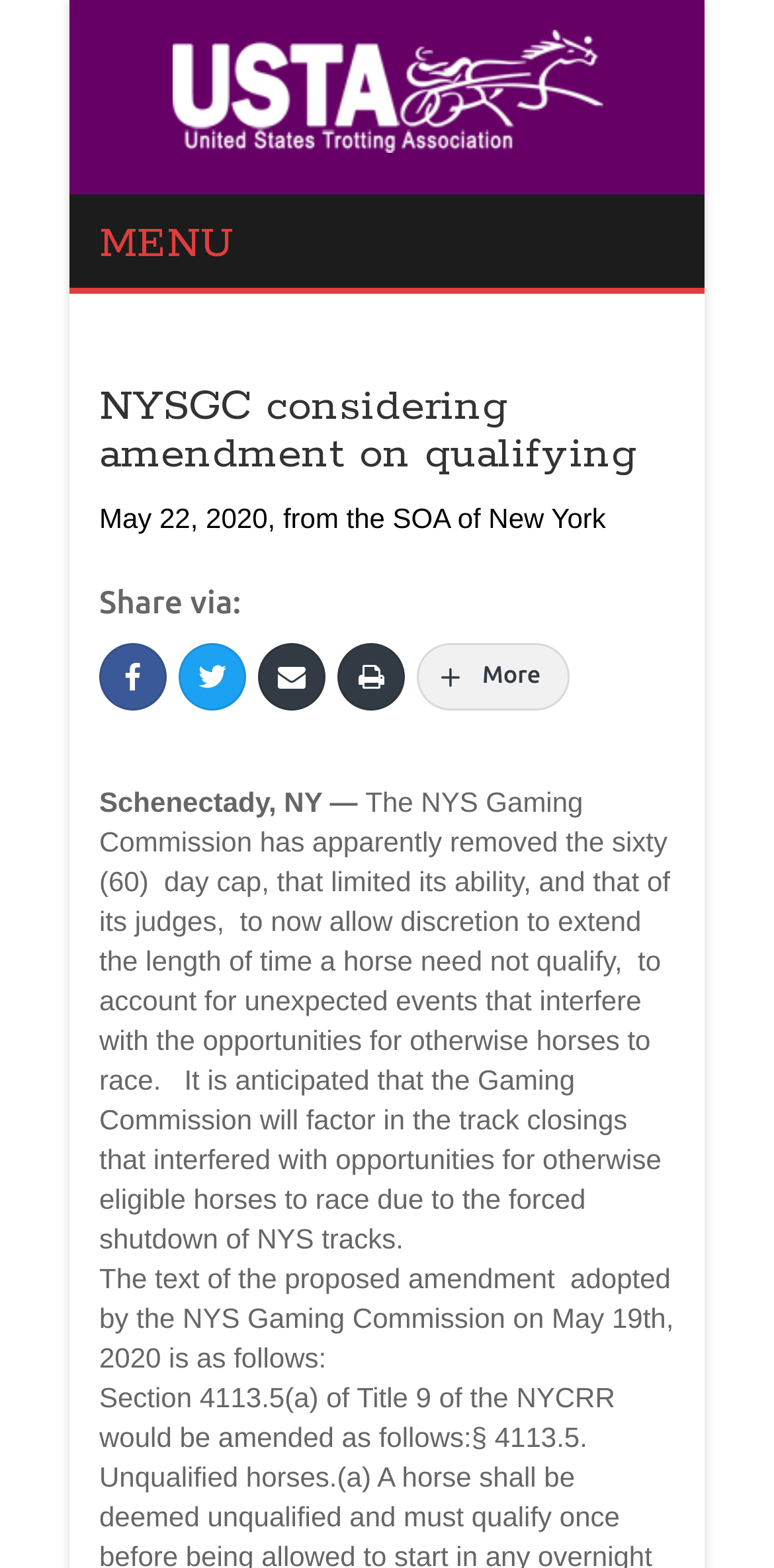What is the name of the commission considering an amendment?
Please answer the question with a detailed and comprehensive explanation.

The question is asking about the name of the commission mentioned in the article. By reading the text, we can find the answer in the sentence 'The NYS Gaming Commission has apparently removed the sixty (60) day cap...' which mentions the NYS Gaming Commission as the entity considering an amendment.